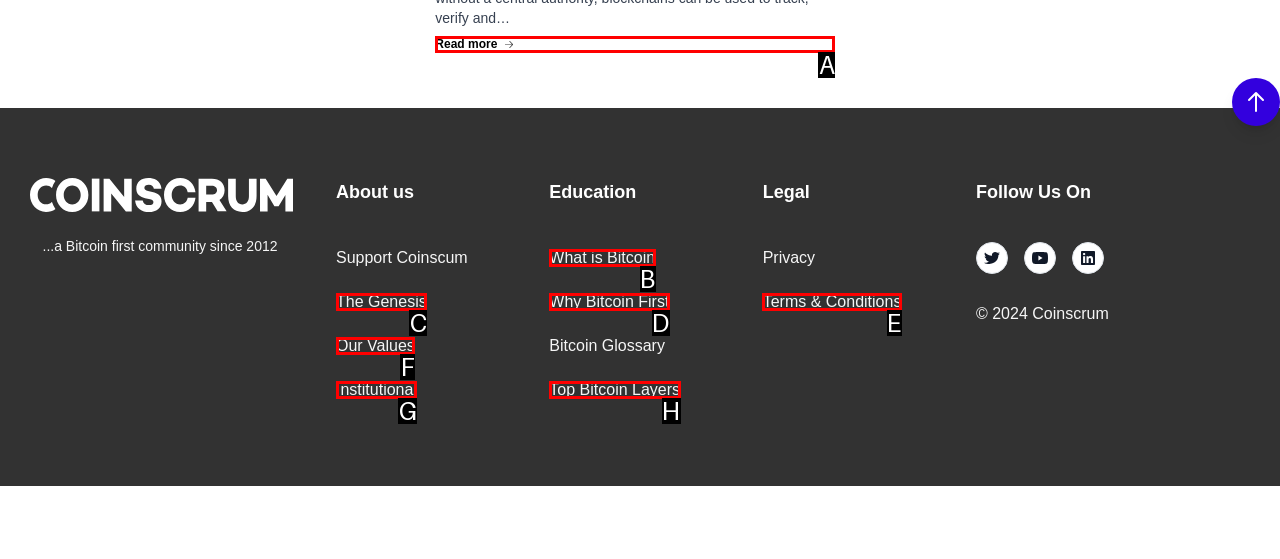Determine the HTML element that best matches this description: Why Bitcoin First from the given choices. Respond with the corresponding letter.

D